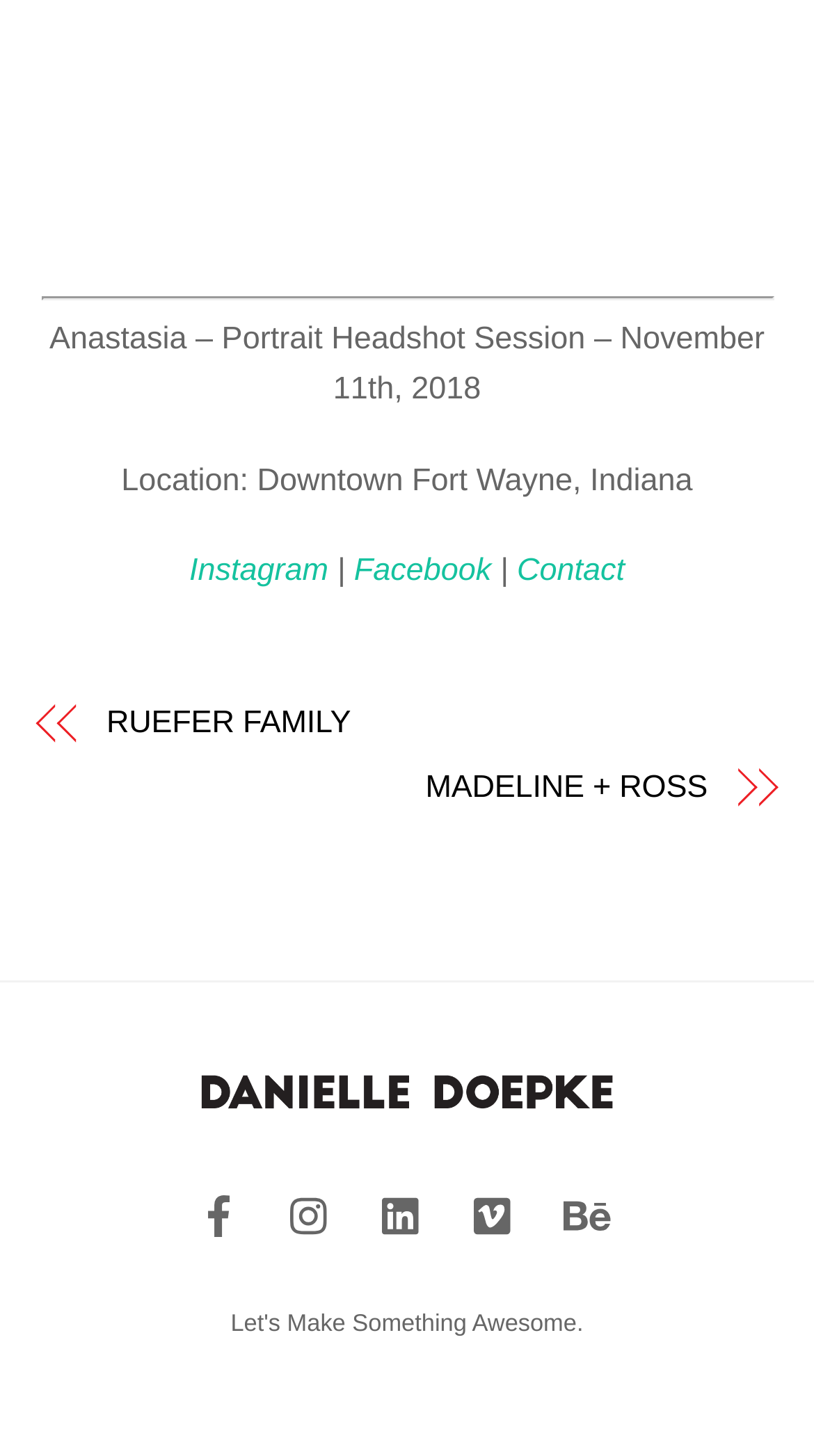How many social media links are there? Look at the image and give a one-word or short phrase answer.

5